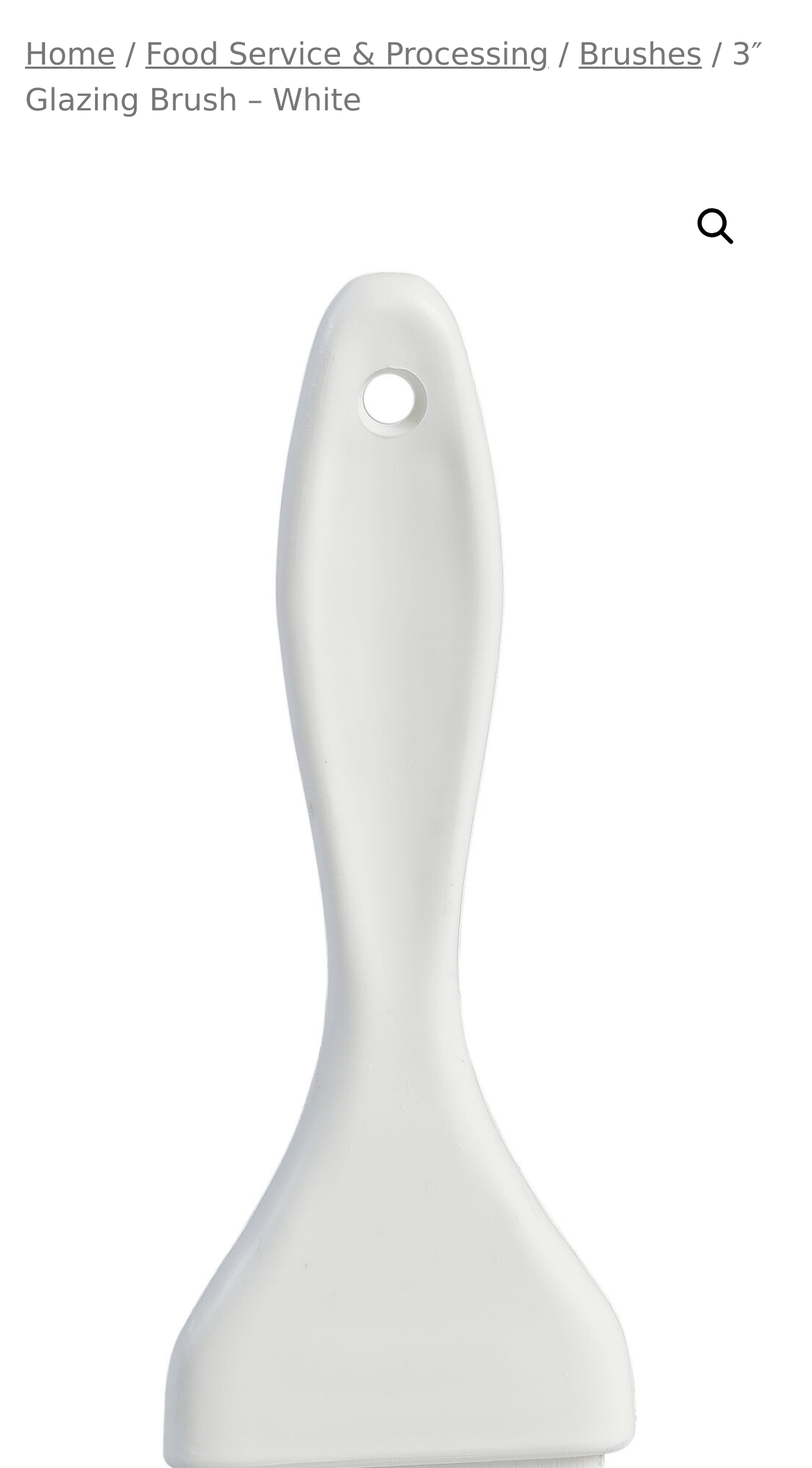What is the symbol present next to the search icon?
Answer the question using a single word or phrase, according to the image.

None